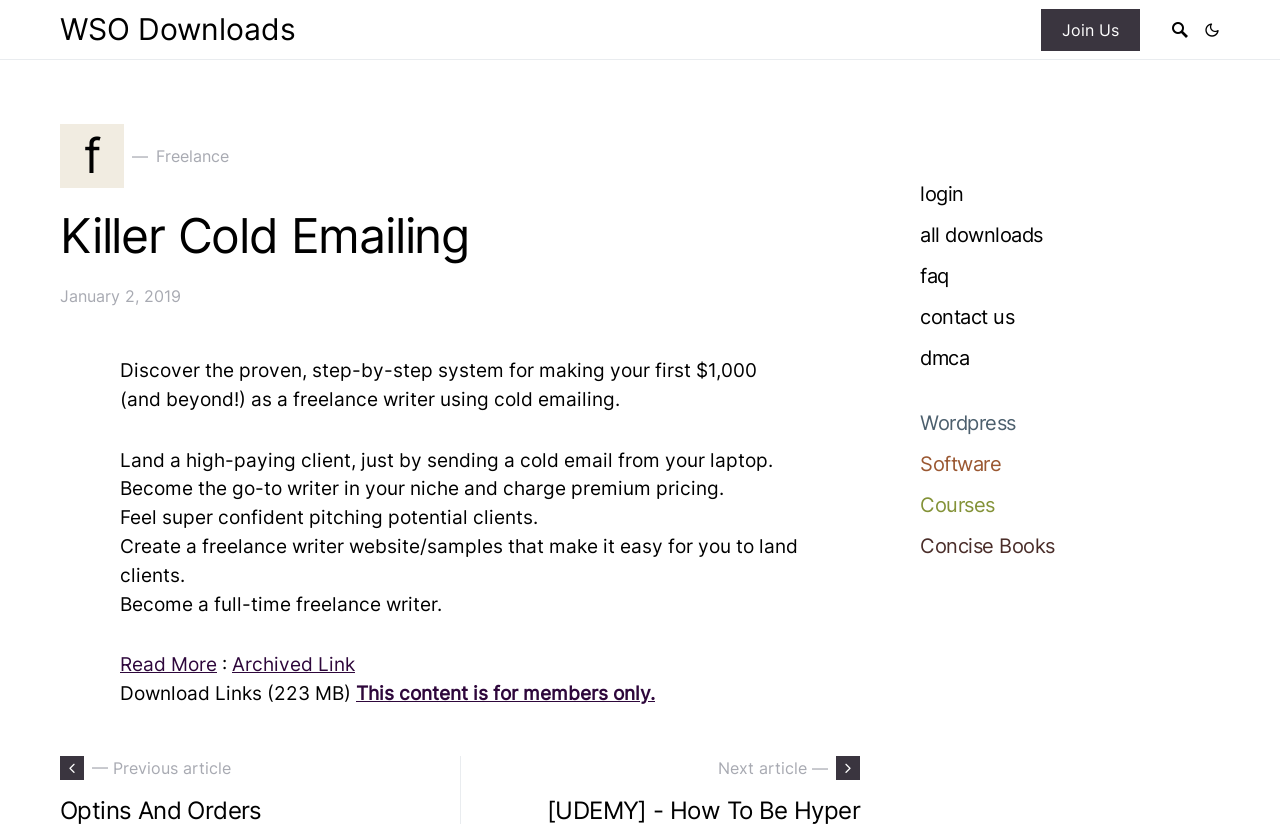Please provide a comprehensive answer to the question below using the information from the image: What is the topic of the article on this webpage?

The article on this webpage is about freelance writing, specifically how to make money as a freelance writer using cold emailing. The article provides tips and benefits of using this method.